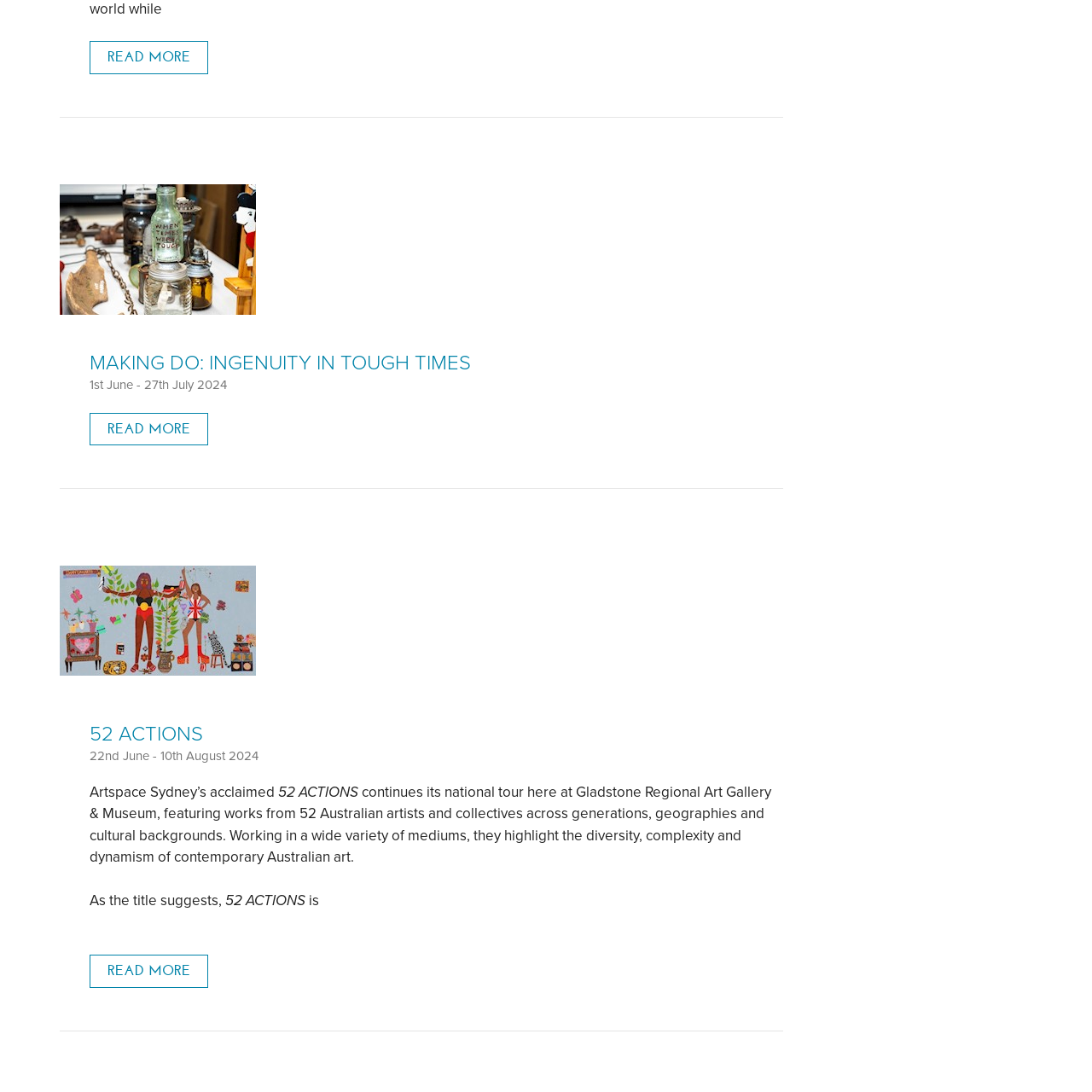Deliver a detailed account of the image that lies within the red box.

The image features a thumbnail related to an article titled "MAKING DO: INGENUITY IN TOUGH TIMES," which focuses on creativity and resourcefulness during challenging periods. The article was published on June 1st and will be updated with more information by July 27, 2024. The thumbnail visually complements the theme of the article, likely depicting elements of ingenuity or innovation, symbolizing the spirit of overcoming adversity. This image serves as a visual introduction to the content, inviting readers to explore further.